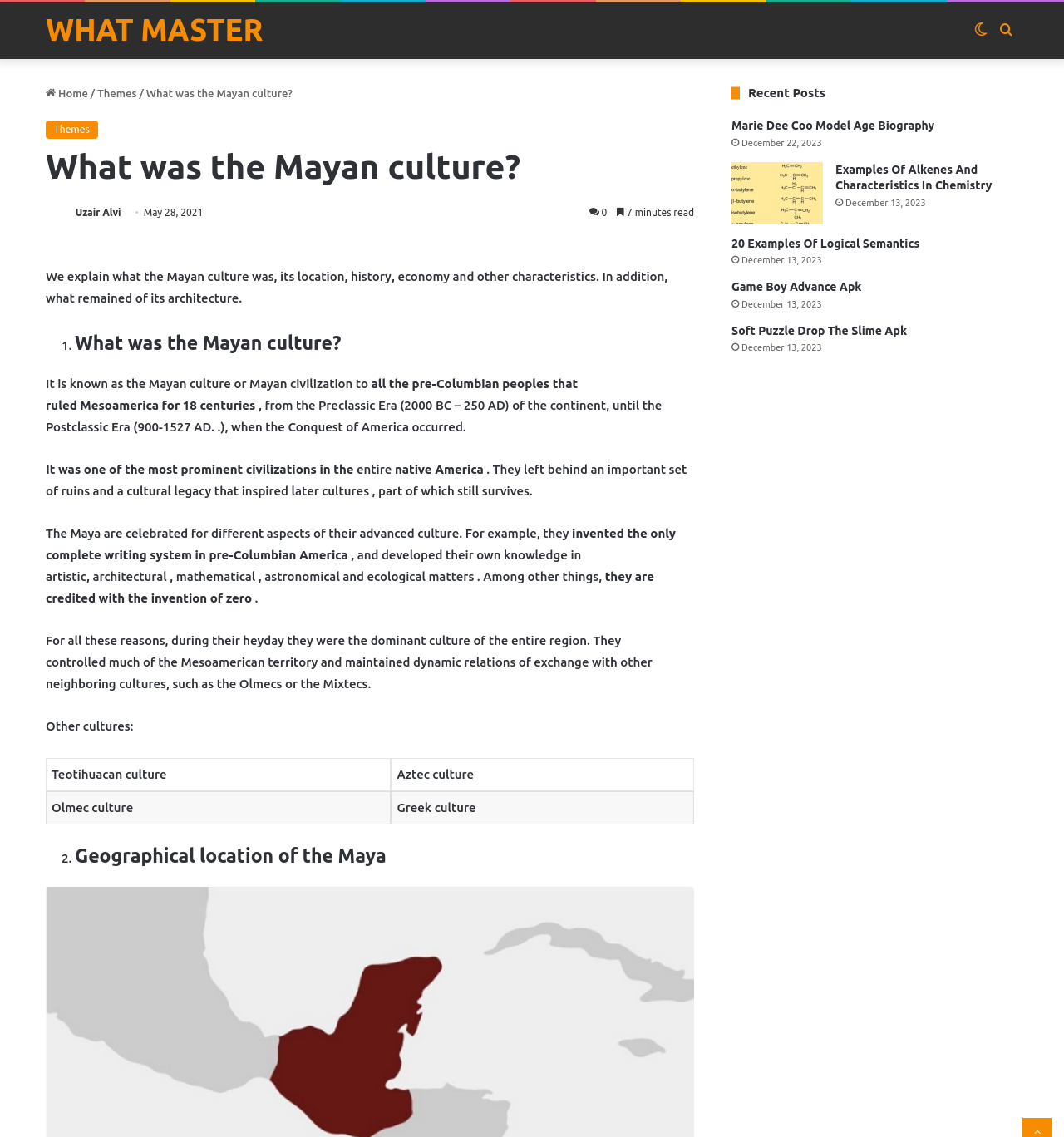Locate the bounding box coordinates of the clickable region necessary to complete the following instruction: "Go to Home". Provide the coordinates in the format of four float numbers between 0 and 1, i.e., [left, top, right, bottom].

None